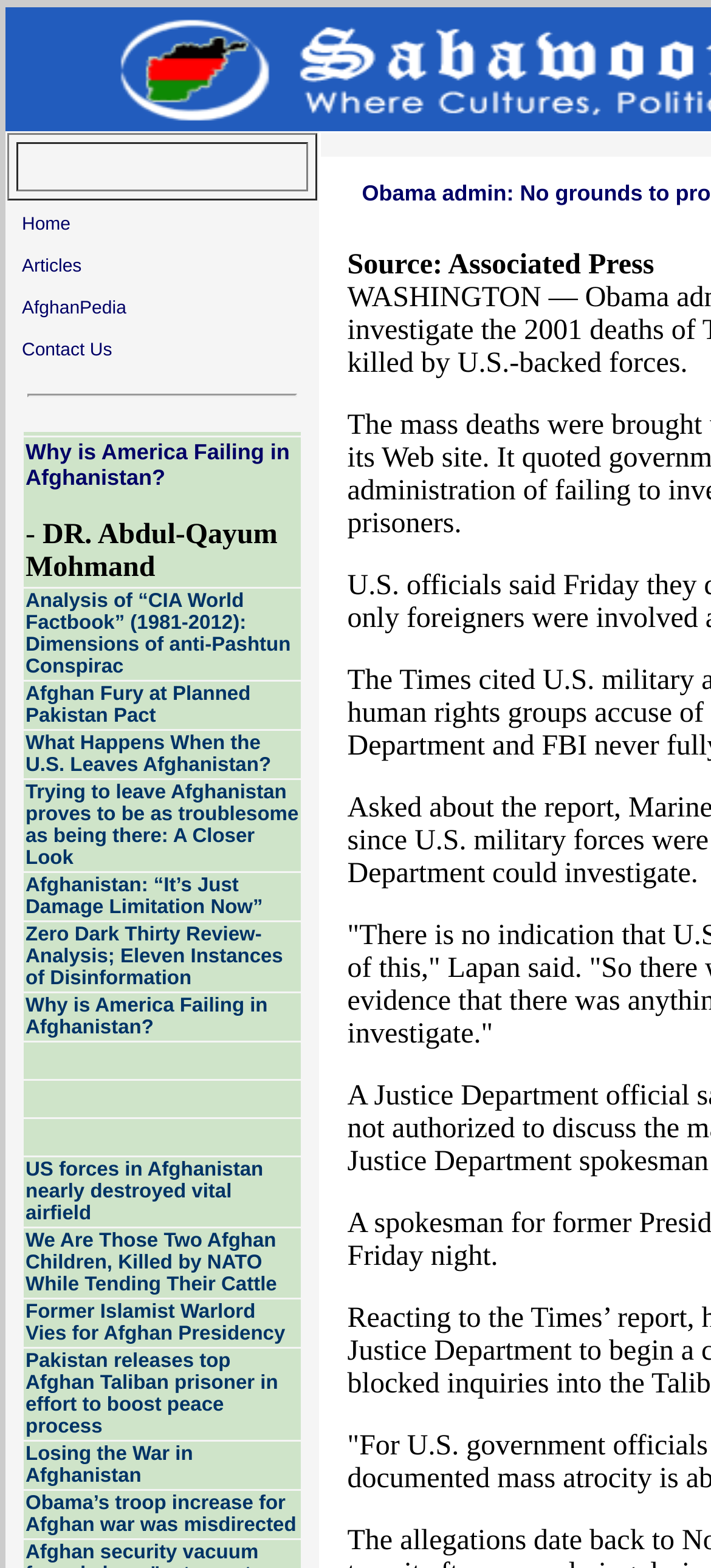Please identify the bounding box coordinates of the clickable element to fulfill the following instruction: "Click on the 'Articles' link". The coordinates should be four float numbers between 0 and 1, i.e., [left, top, right, bottom].

[0.031, 0.164, 0.115, 0.177]